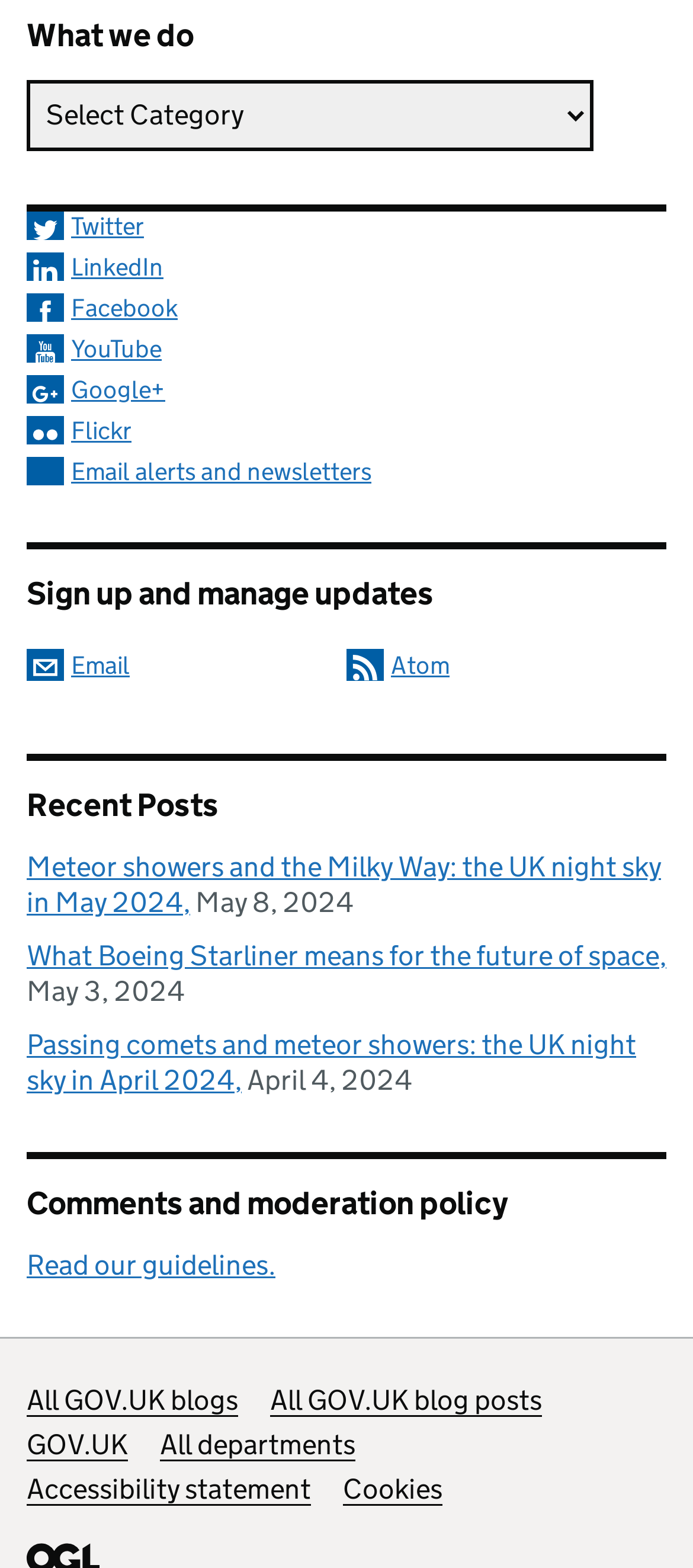Determine the bounding box coordinates for the clickable element to execute this instruction: "Visit Campbellsville University". Provide the coordinates as four float numbers between 0 and 1, i.e., [left, top, right, bottom].

None